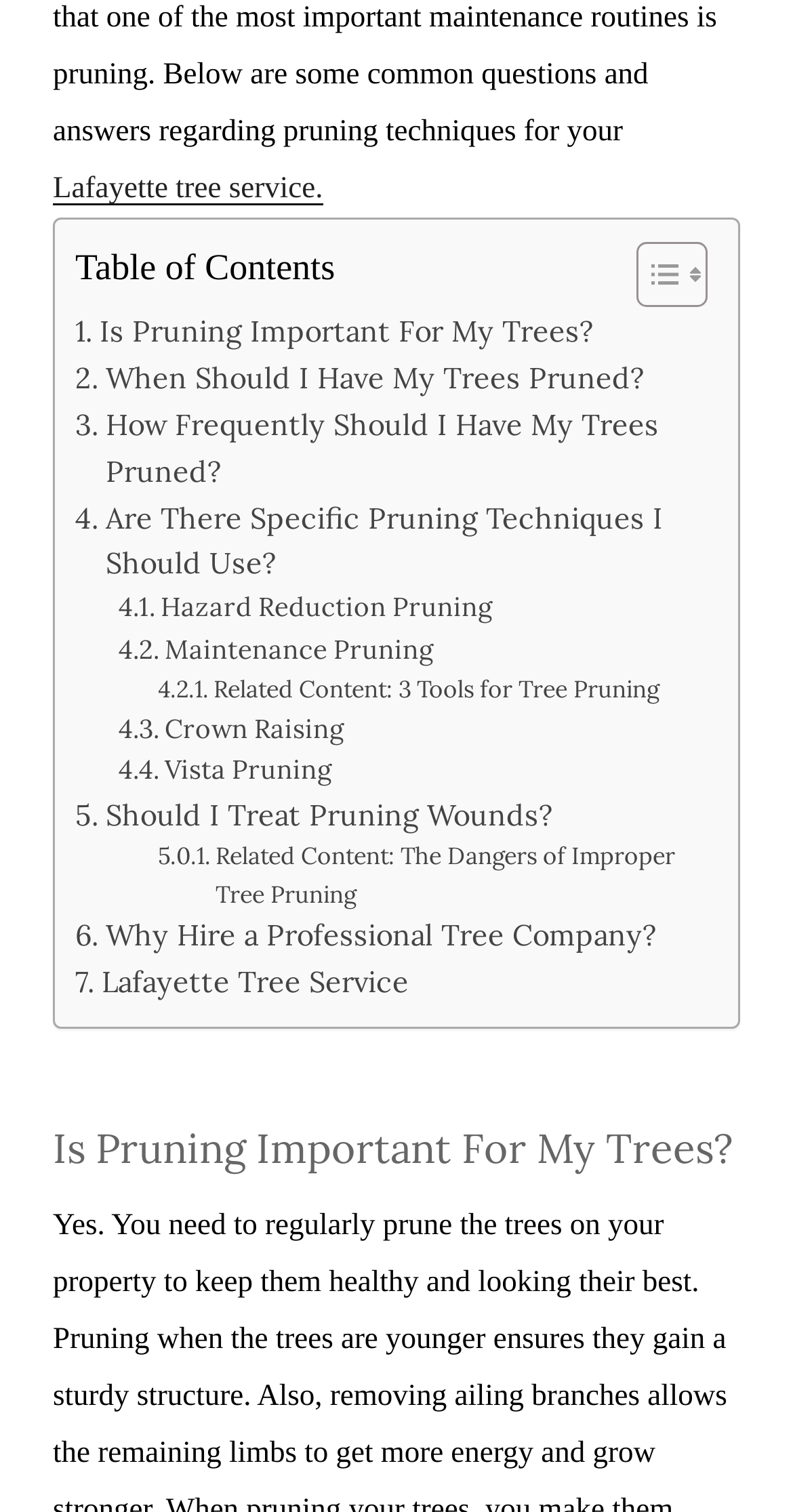Determine the bounding box coordinates of the section I need to click to execute the following instruction: "Learn about 'Hazard Reduction Pruning'". Provide the coordinates as four float numbers between 0 and 1, i.e., [left, top, right, bottom].

[0.15, 0.389, 0.62, 0.416]